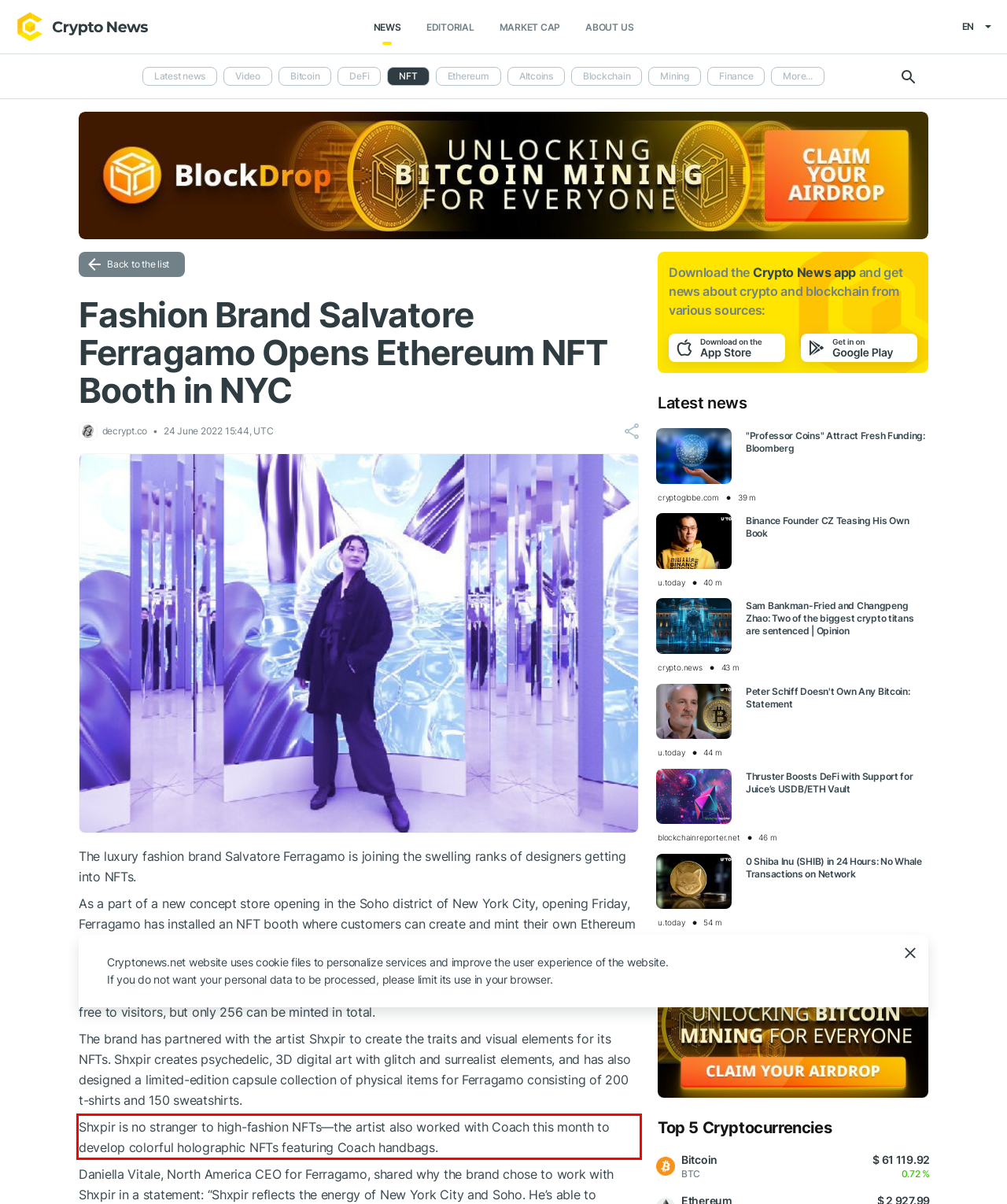You are presented with a screenshot containing a red rectangle. Extract the text found inside this red bounding box.

Shxpir is no stranger to high-fashion NFTs—the artist also worked with Coach this month to develop colorful holographic NFTs featuring Coach handbags.